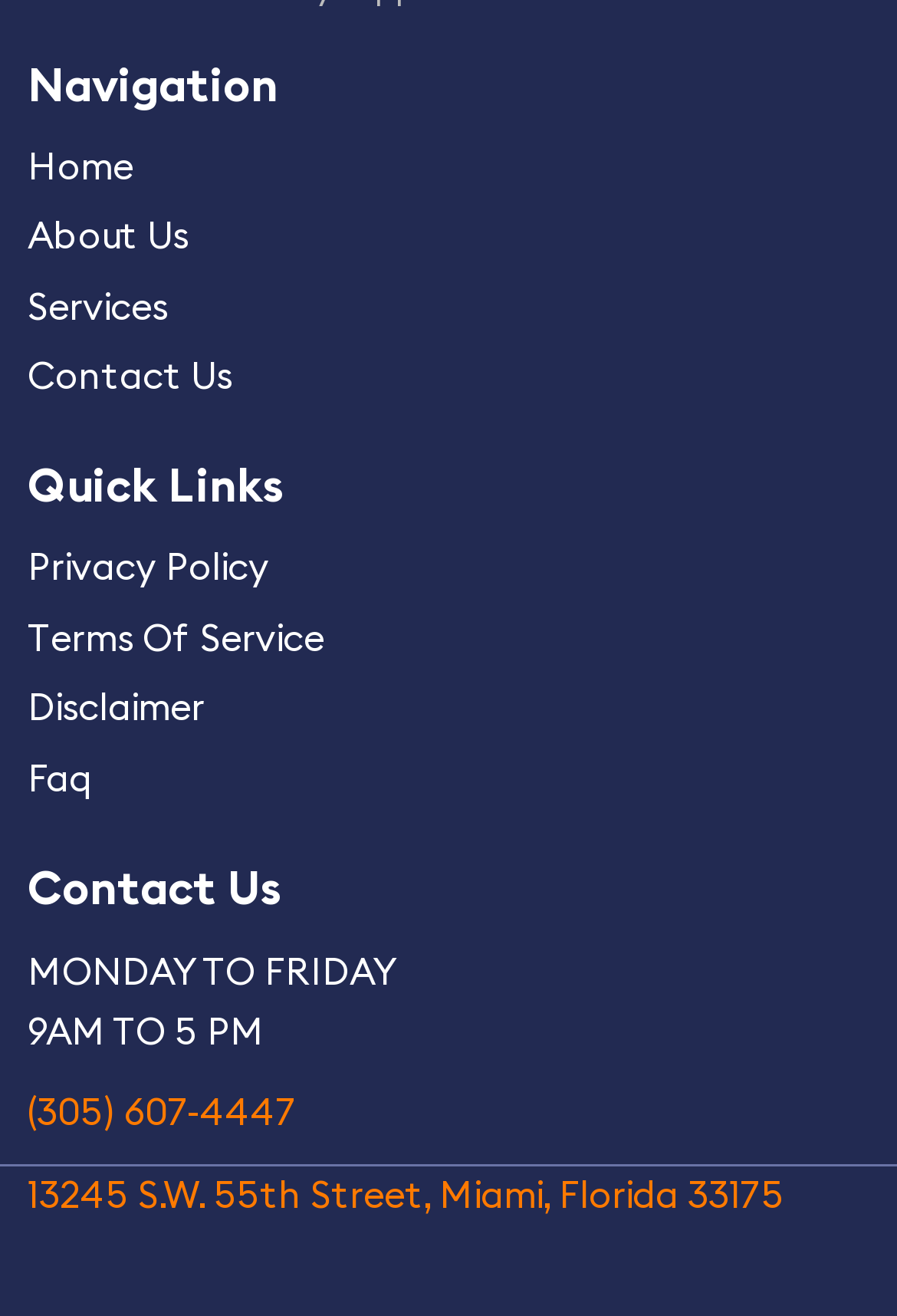From the details in the image, provide a thorough response to the question: What is the address?

I found the address listed under the 'Contact Us' section, which is '13245 S.W. 55th Street, Miami, Florida 33175'.